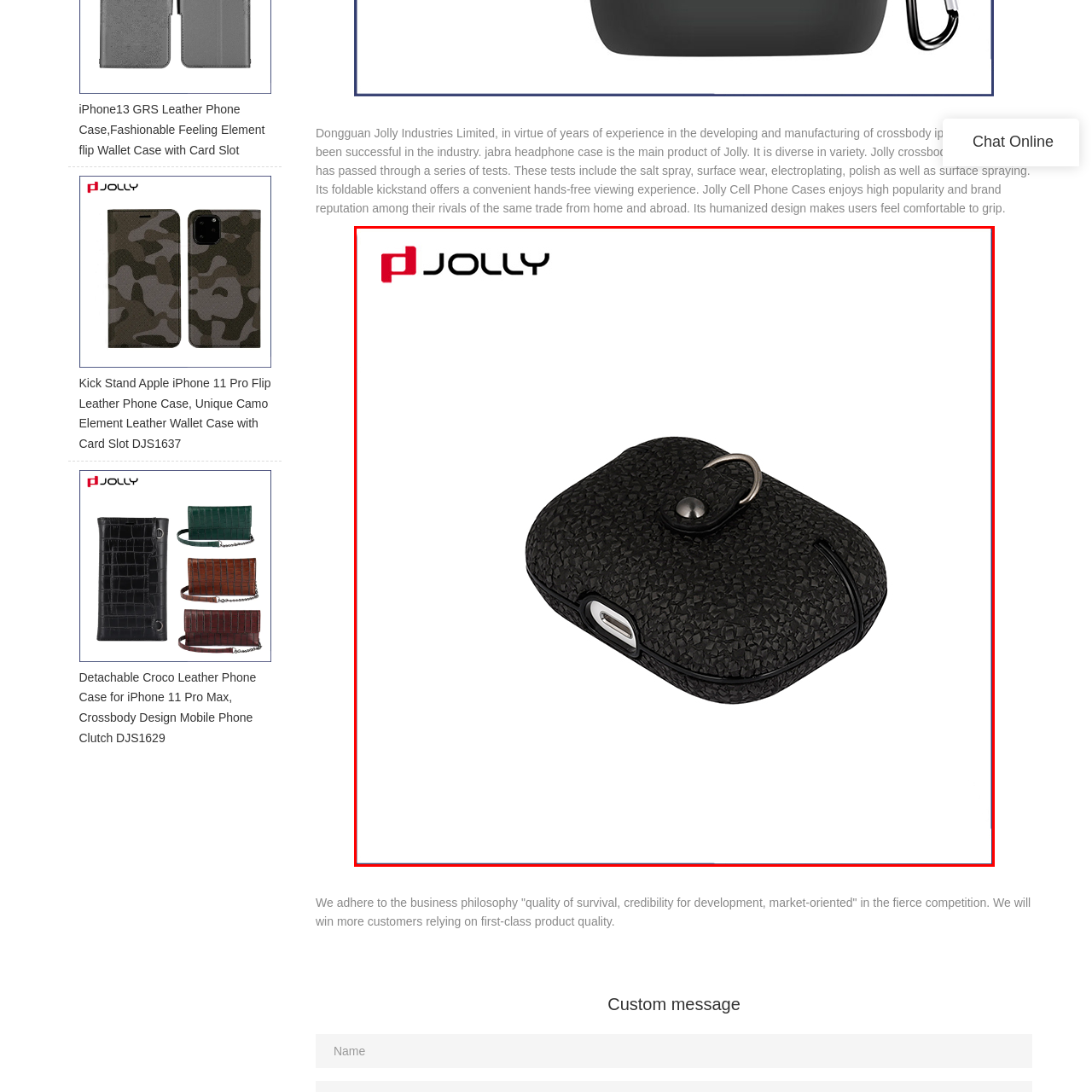Explain in detail what is happening in the red-marked area of the image.

This image features a sleek black case designed for earbuds, showcasing a textured surface that enhances grip and provides a stylish look. The case has a unique design element: a metal clip on the top for easy attachment to bags or belts, ensuring portability. Near the bottom, there's a cutout for charging, allowing users to keep their earbuds powered without removing them from the case. The branding at the top with the 'Jolly' logo indicates quality and design innovation. This case exemplifies practicality and modern aesthetics, making it a perfect accessory for those on the go.